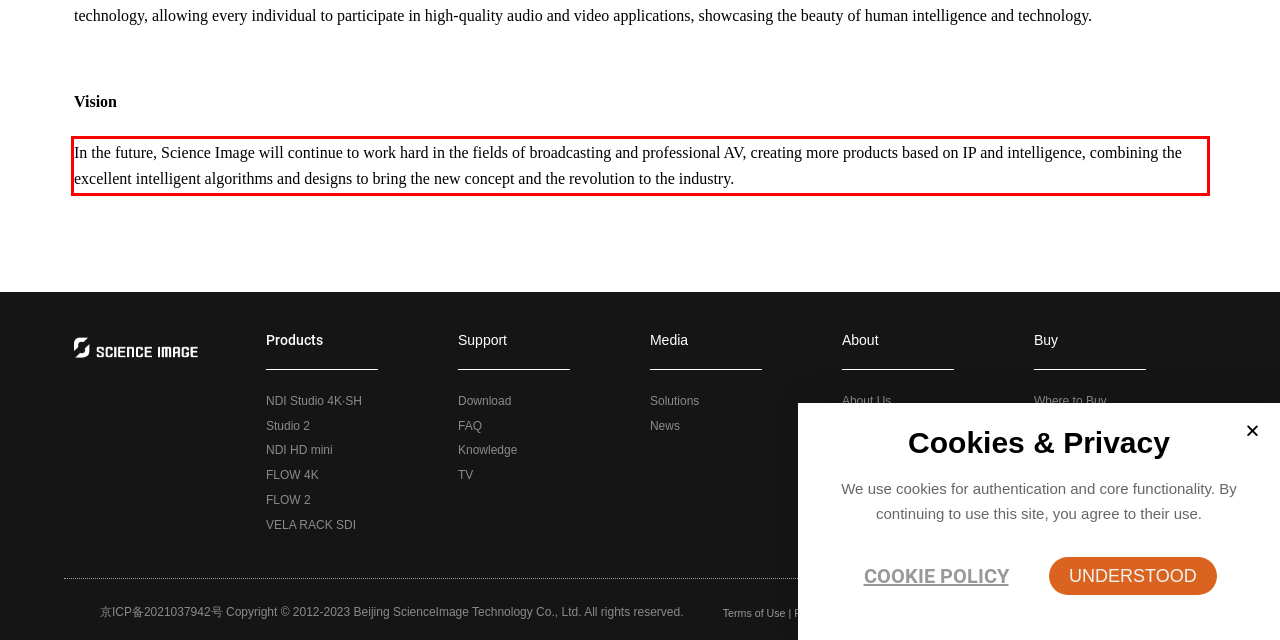Locate the red bounding box in the provided webpage screenshot and use OCR to determine the text content inside it.

In the future, Science Image will continue to work hard in the fields of broadcasting and professional AV, creating more products based on IP and intelligence, combining the excellent intelligent algorithms and designs to bring the new concept and the revolution to the industry.